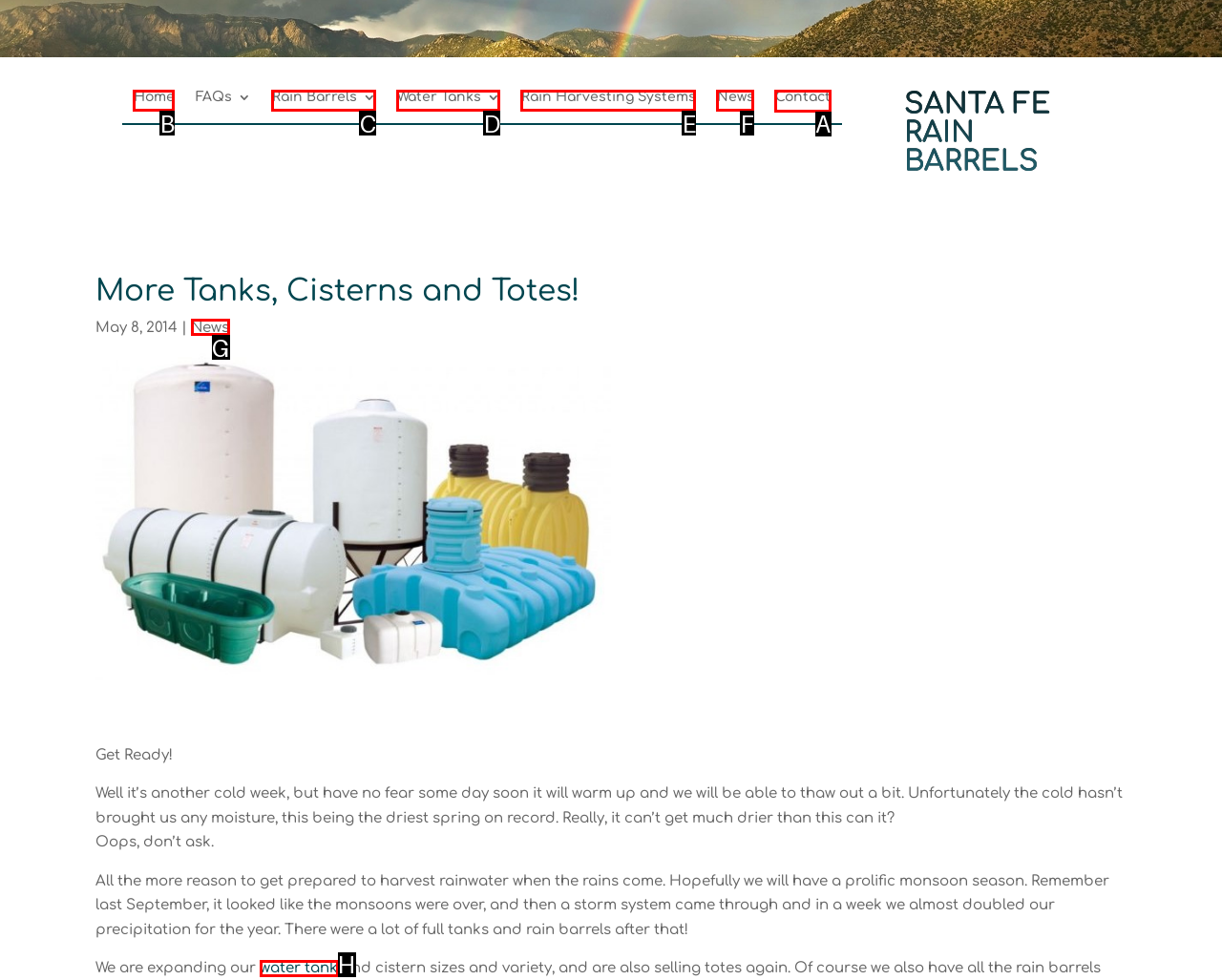Given the task: contact us, point out the letter of the appropriate UI element from the marked options in the screenshot.

A